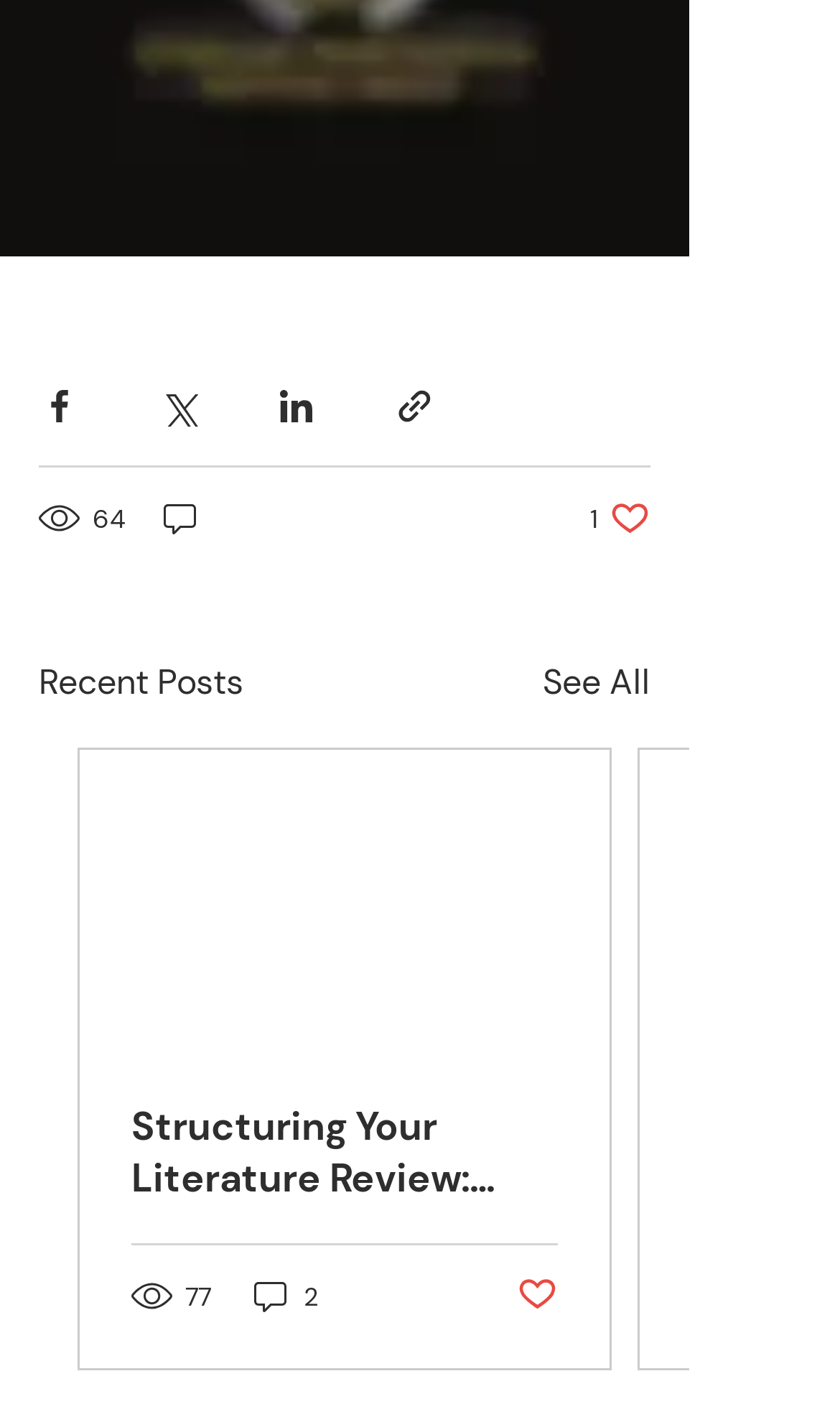Locate the bounding box coordinates of the element that needs to be clicked to carry out the instruction: "See all recent posts". The coordinates should be given as four float numbers ranging from 0 to 1, i.e., [left, top, right, bottom].

[0.646, 0.464, 0.774, 0.501]